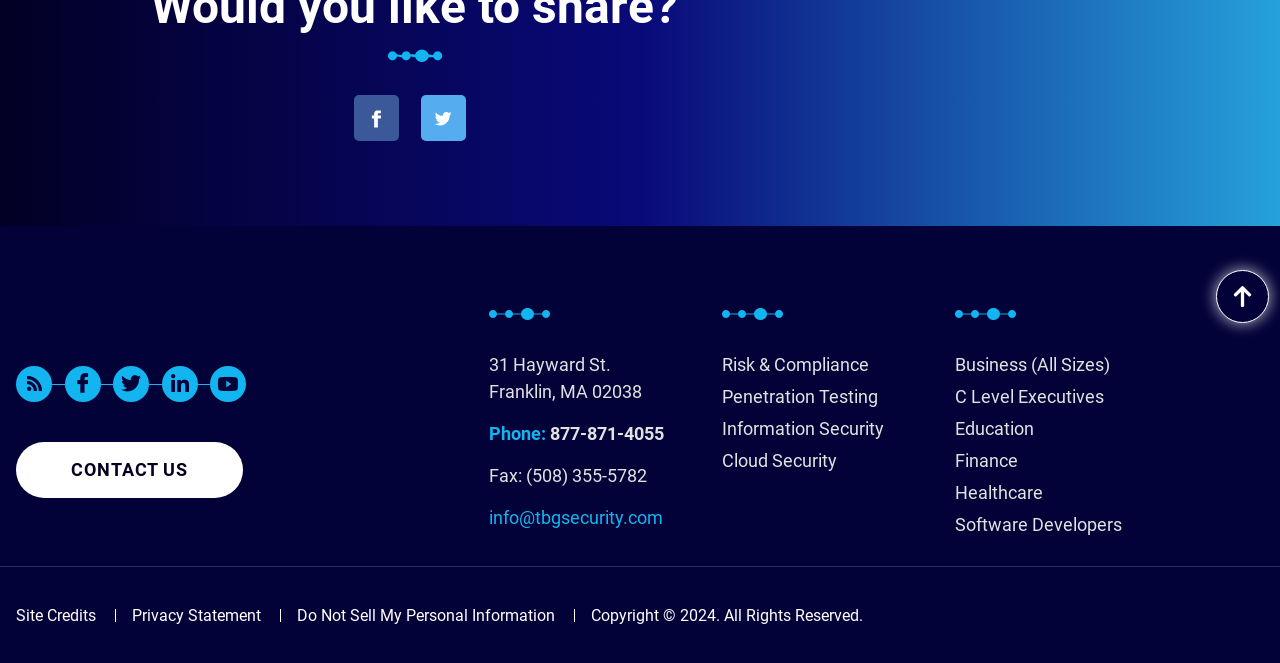Determine the bounding box coordinates for the clickable element to execute this instruction: "View CONTACT US page". Provide the coordinates as four float numbers between 0 and 1, i.e., [left, top, right, bottom].

[0.012, 0.666, 0.19, 0.751]